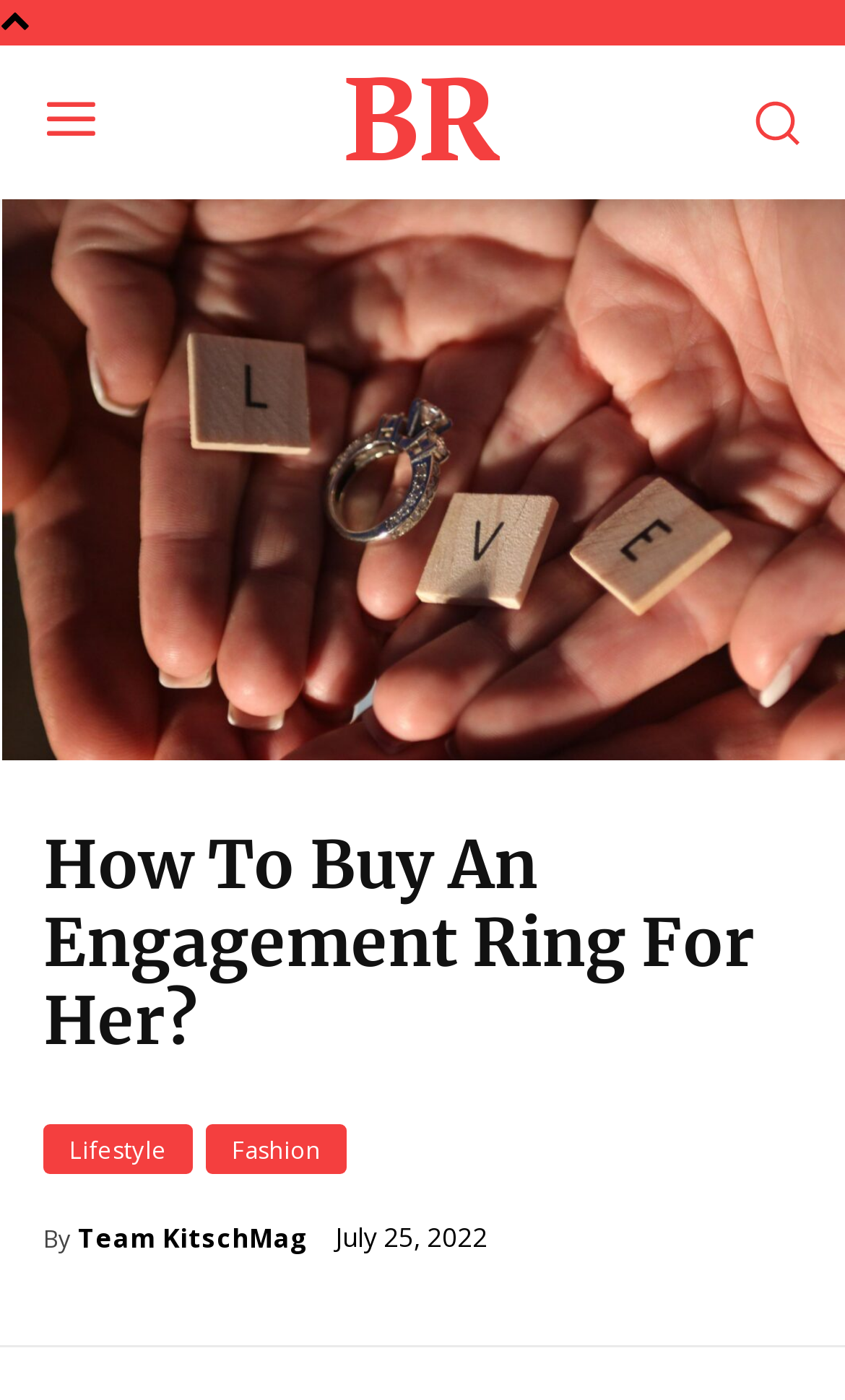Who is the author of the article?
Answer with a single word or short phrase according to what you see in the image.

Team KitschMag